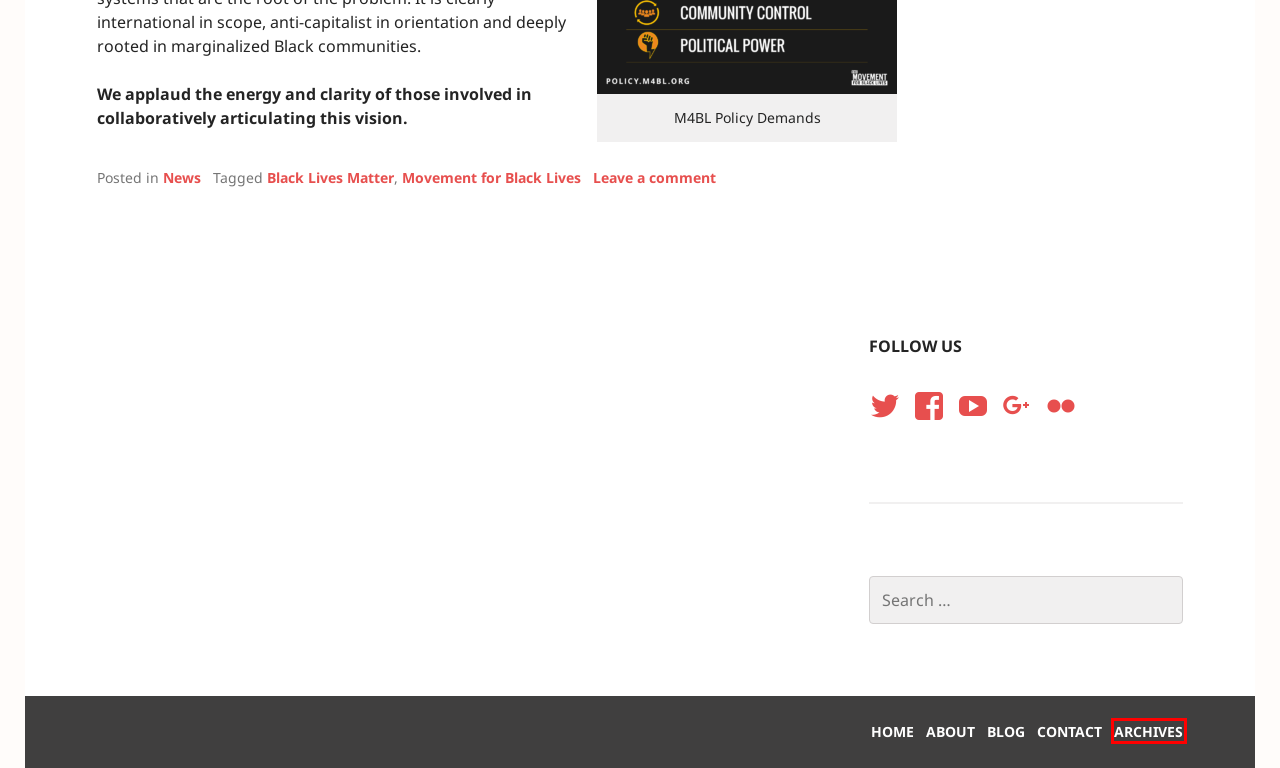Review the screenshot of a webpage that includes a red bounding box. Choose the most suitable webpage description that matches the new webpage after clicking the element within the red bounding box. Here are the candidates:
A. Blog | Fund for Democratic Communities | Democracy from the Ground Up
B. Fund for Democratic Communities | Democracy from the Ground Up
C. About the Fund for Democratic Communities | Fund for Democratic Communities
D. Fund for Democratic Communities | Fund for Democratic Communities
E. Contact | Fund for Democratic Communities
F. News | Fund for Democratic Communities
G. Archives | Fund for Democratic Communities
H. Movement for Black Lives | Fund for Democratic Communities

G